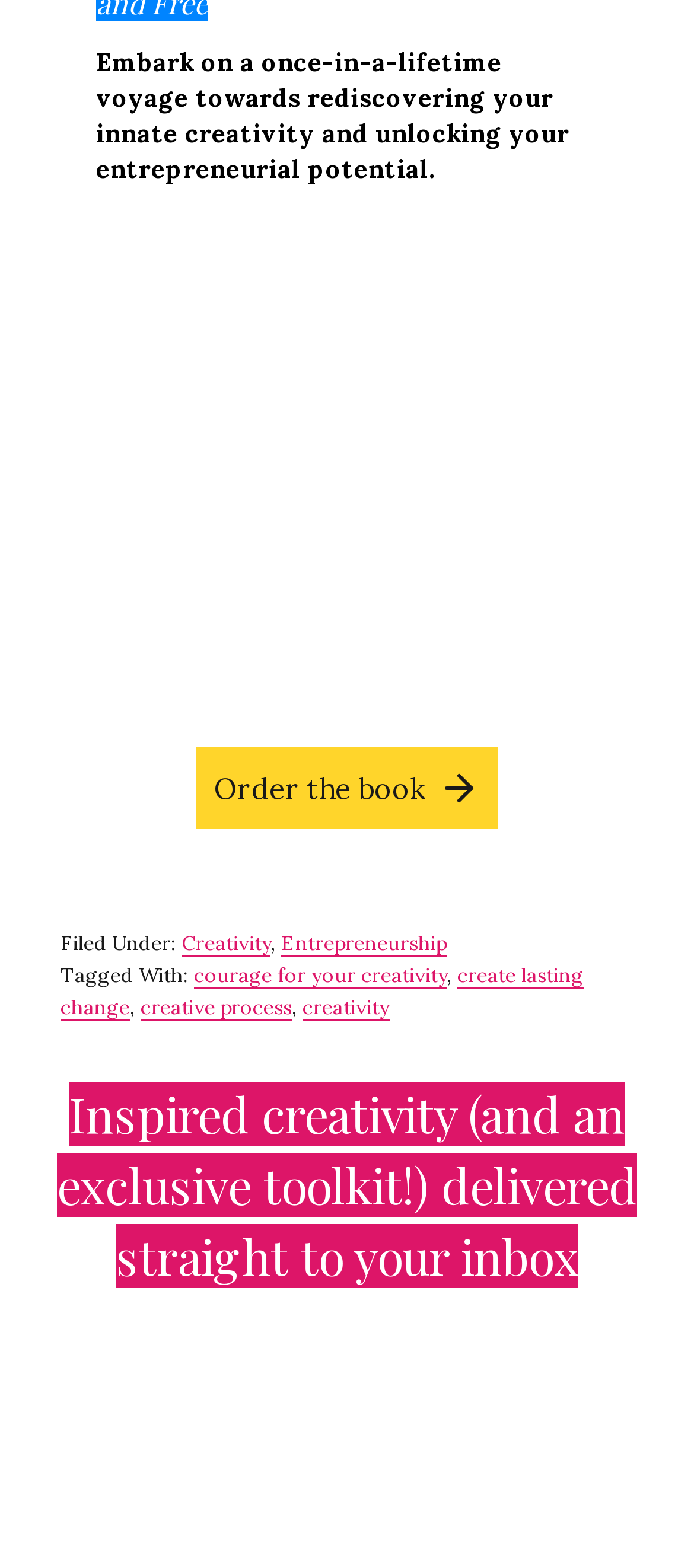Using the information in the image, give a detailed answer to the following question: What is the purpose of the 'Primary Sidebar' section?

The 'Primary Sidebar' section is a separate section on the webpage that provides additional information or resources related to the main topic of creativity and entrepreneurship, as indicated by the heading 'Inspired creativity (and an exclusive toolkit!) delivered straight to your inbox'.